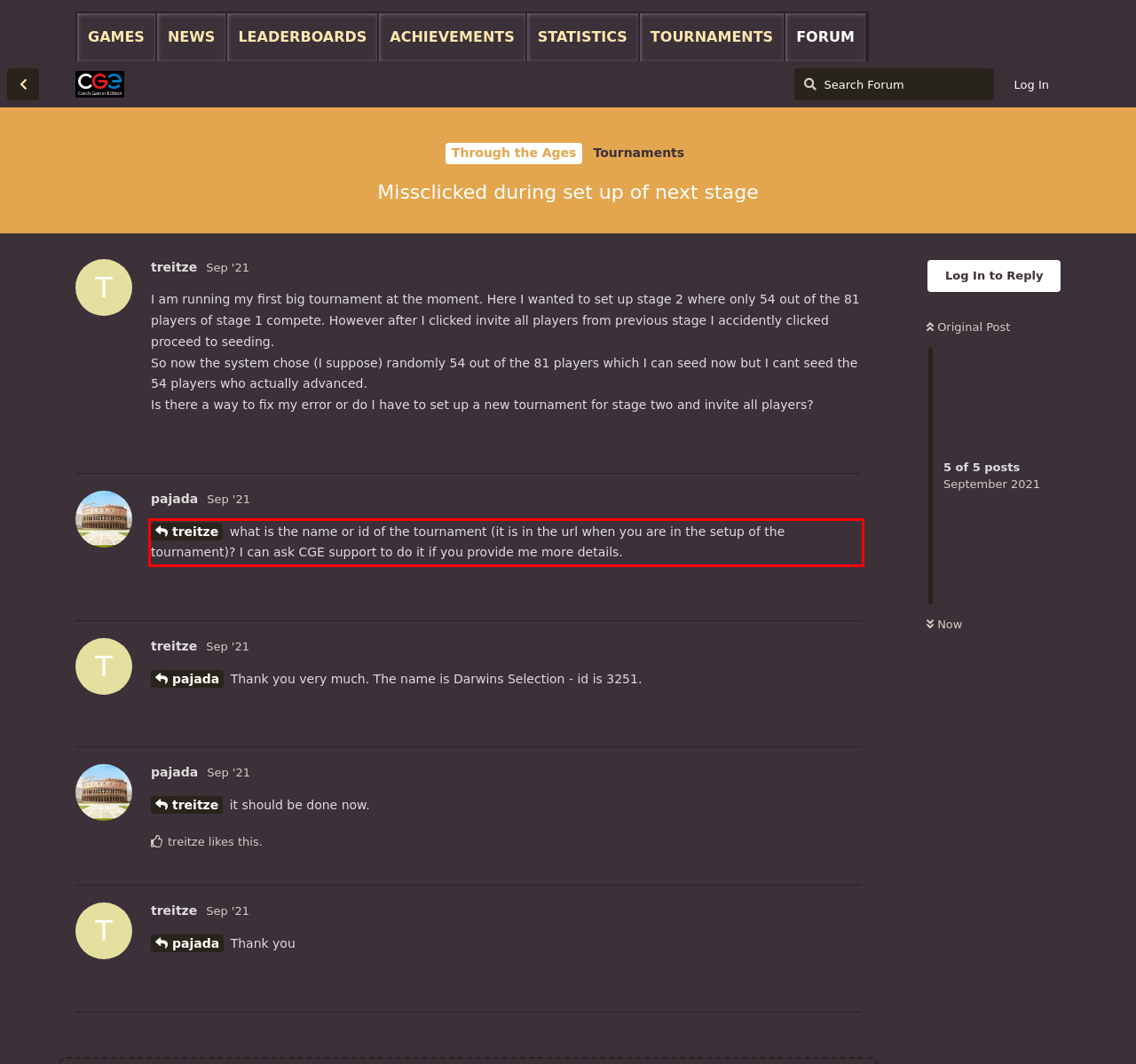Examine the webpage screenshot and use OCR to obtain the text inside the red bounding box.

treitze what is the name or id of the tournament (it is in the url when you are in the setup of the tournament)? I can ask CGE support to do it if you provide me more details.